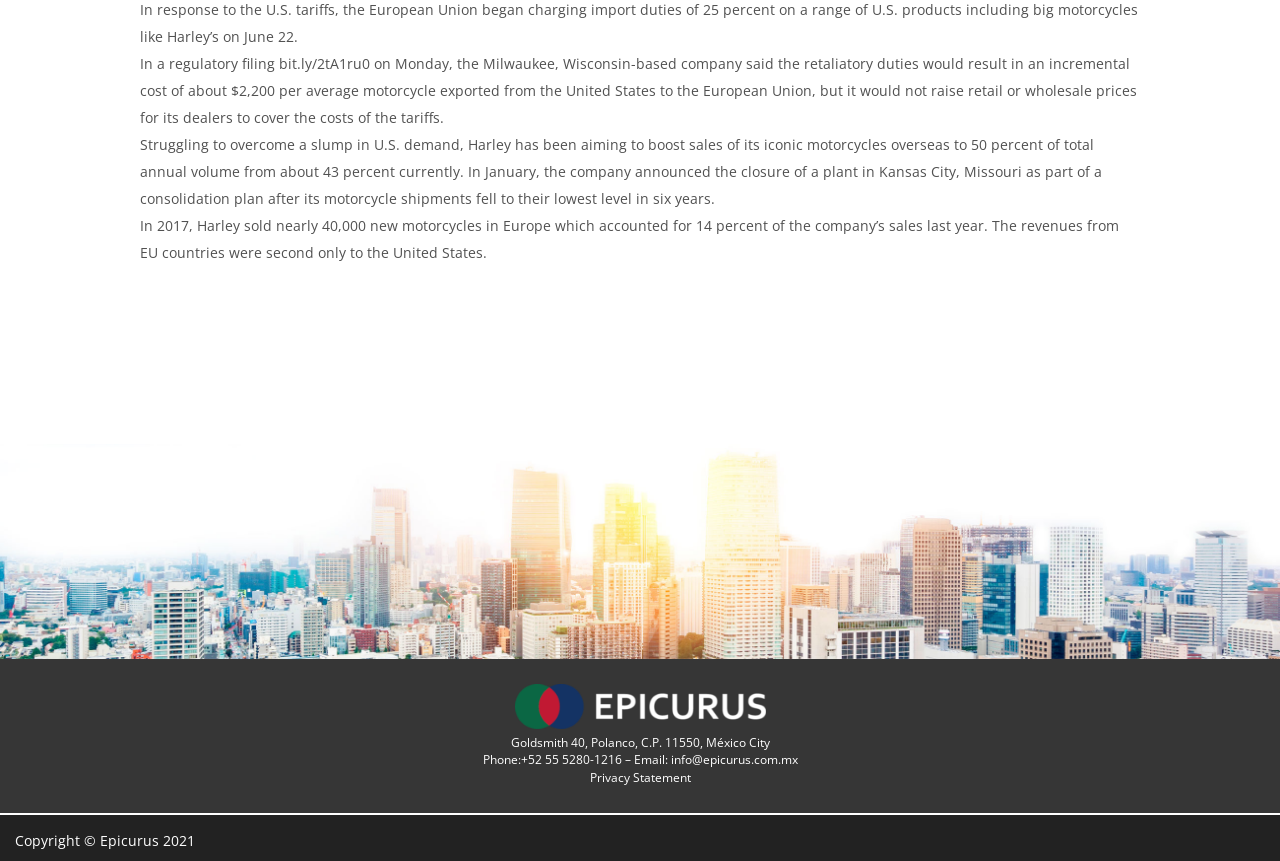Use the details in the image to answer the question thoroughly: 
Where is the company Epicurus located?

The static text element with the address 'Goldsmith 40, Polanco, C.P. 11550, México City' suggests that the company Epicurus is located in Mexico City.